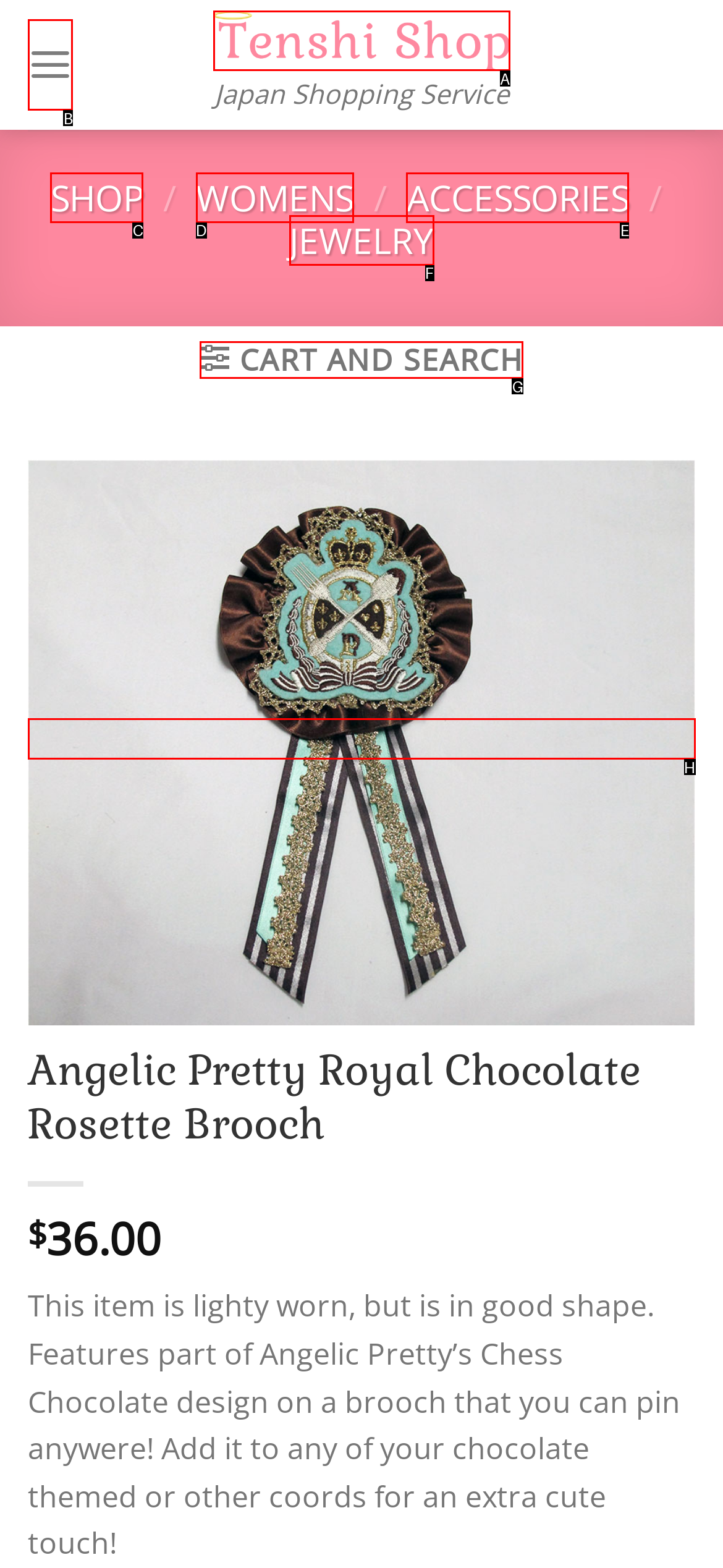Choose the HTML element that matches the description: aria-label="Menu"
Reply with the letter of the correct option from the given choices.

B